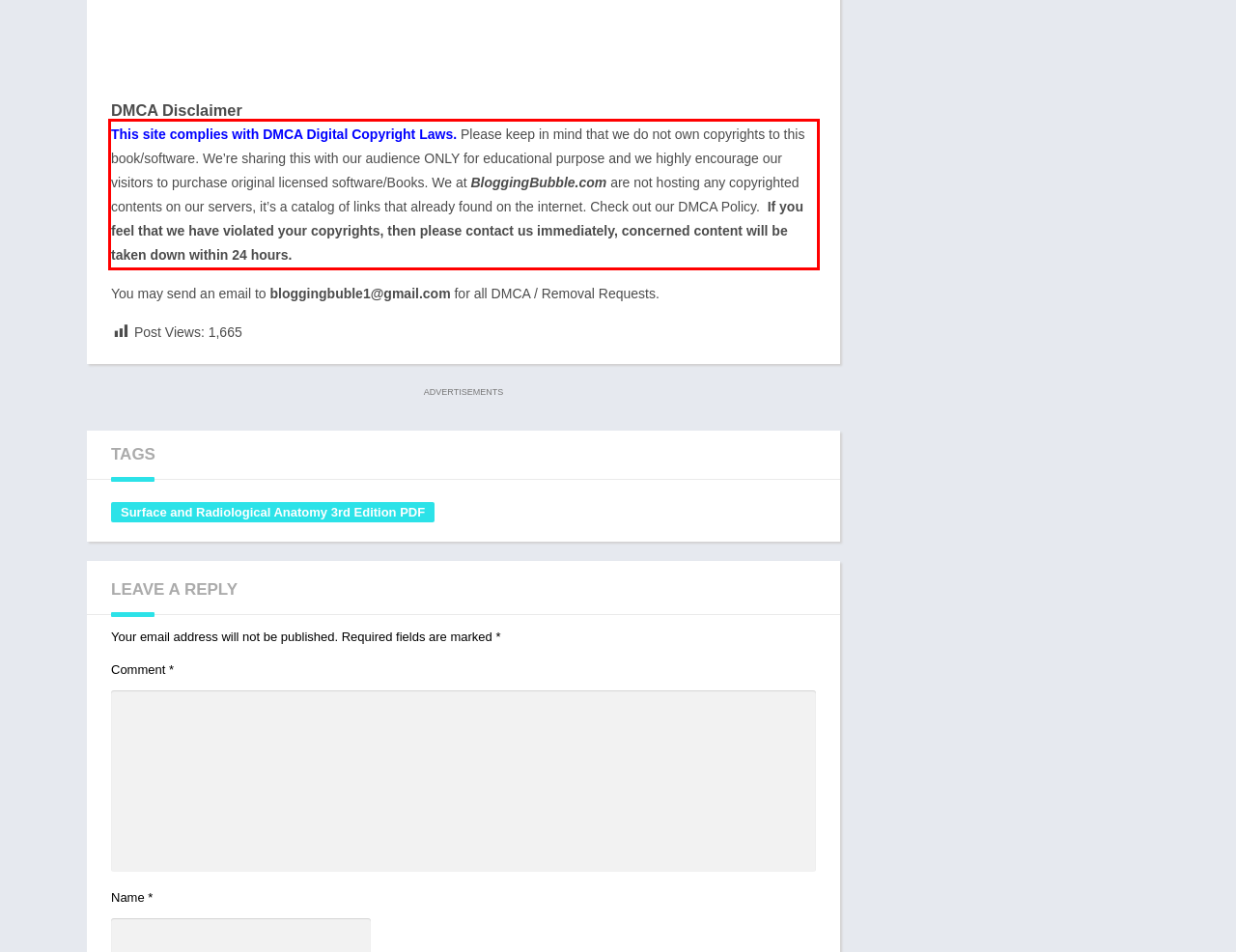You are provided with a screenshot of a webpage featuring a red rectangle bounding box. Extract the text content within this red bounding box using OCR.

This site complies with DMCA Digital Copyright Laws. Please keep in mind that we do not own copyrights to this book/software. We’re sharing this with our audience ONLY for educational purpose and we highly encourage our visitors to purchase original licensed software/Books. We at BloggingBubble.com are not hosting any copyrighted contents on our servers, it’s a catalog of links that already found on the internet. Check out our DMCA Policy. If you feel that we have violated your copyrights, then please contact us immediately, concerned content will be taken down within 24 hours.